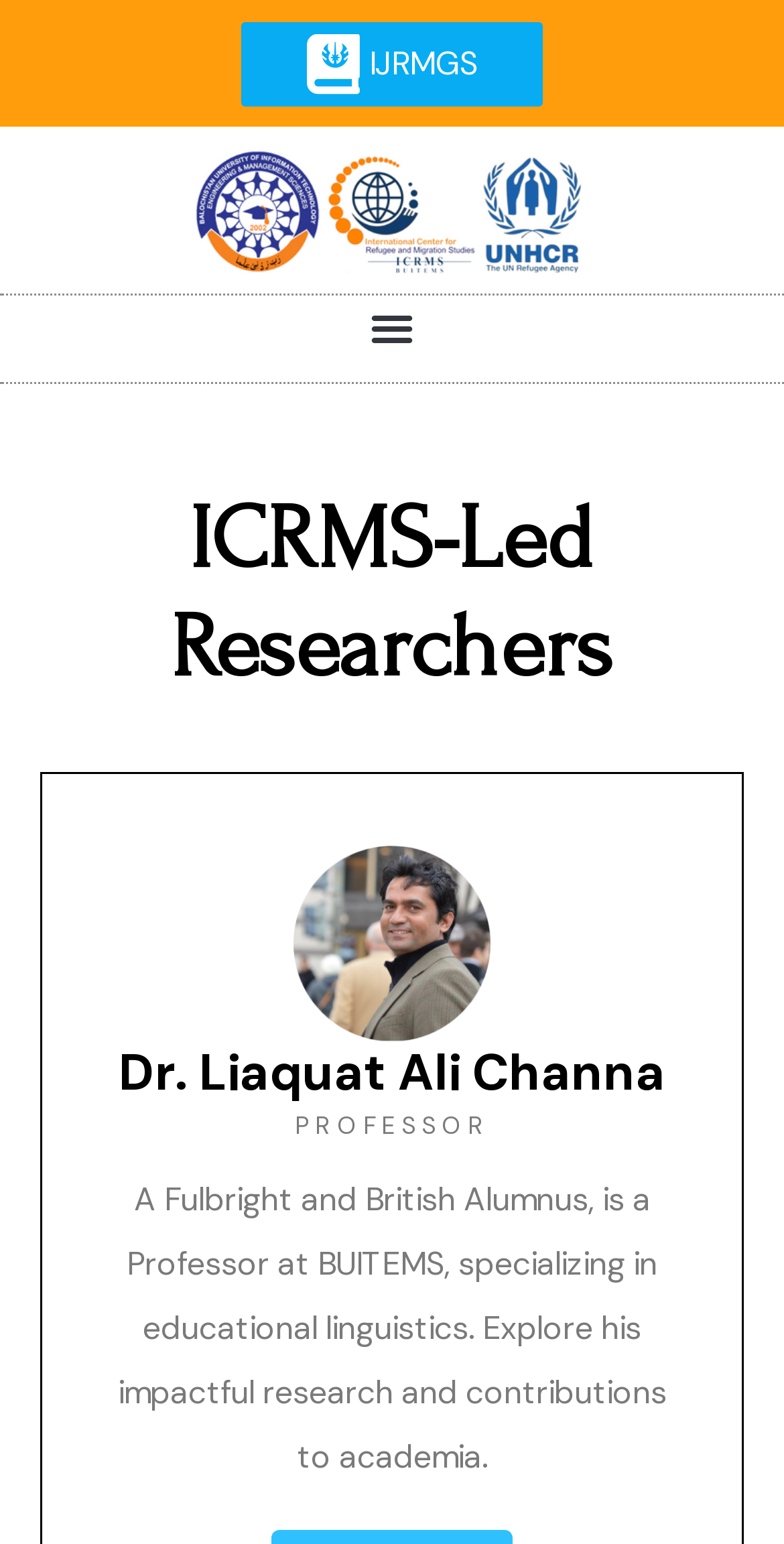Could you please study the image and provide a detailed answer to the question:
What is the topic of the professor's research?

By reading the webpage, I discovered that the professor's research is focused on educational linguistics, which is a field of study that combines linguistics and education.